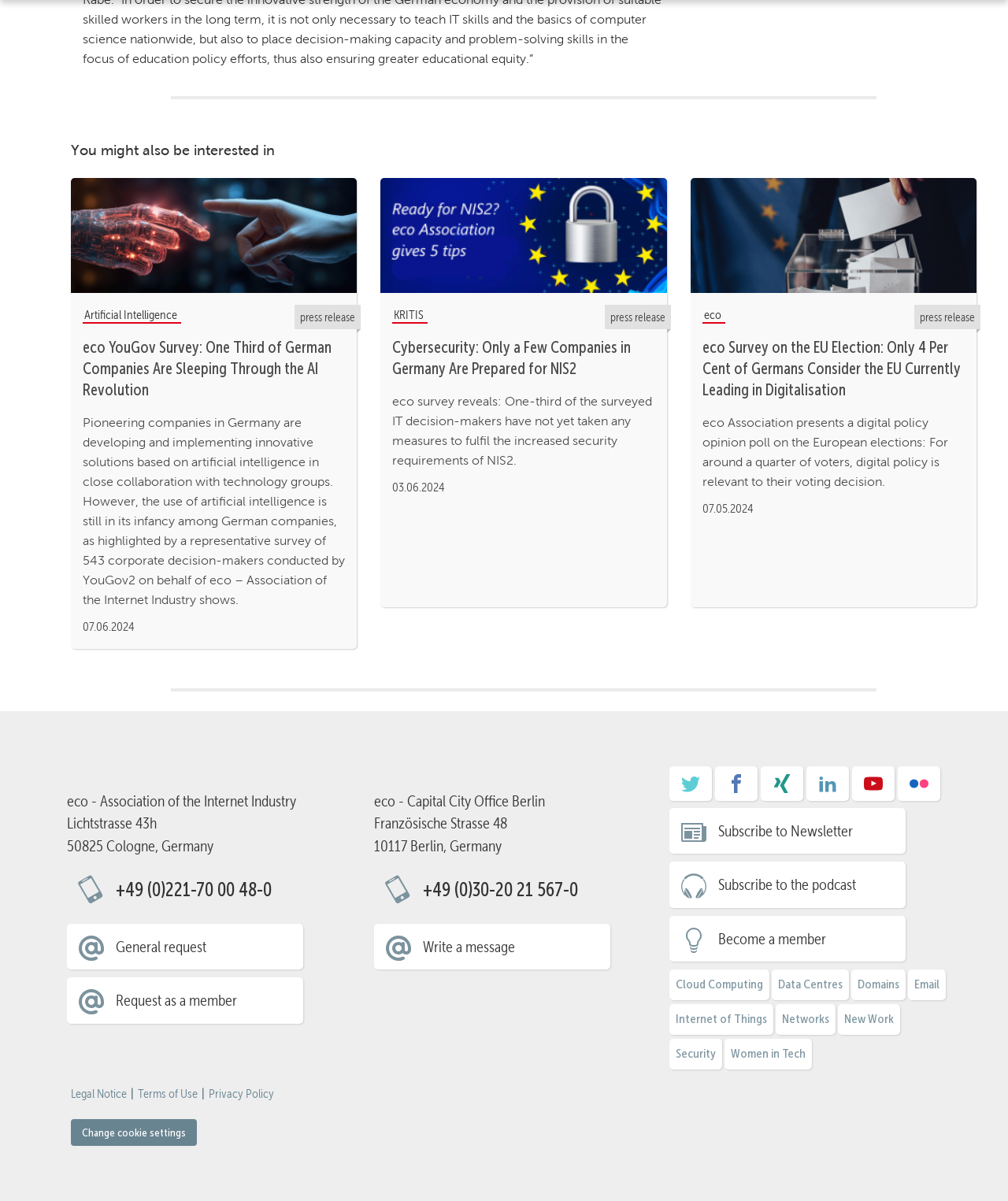Provide a brief response to the question using a single word or phrase: 
What is the name of the association?

eco